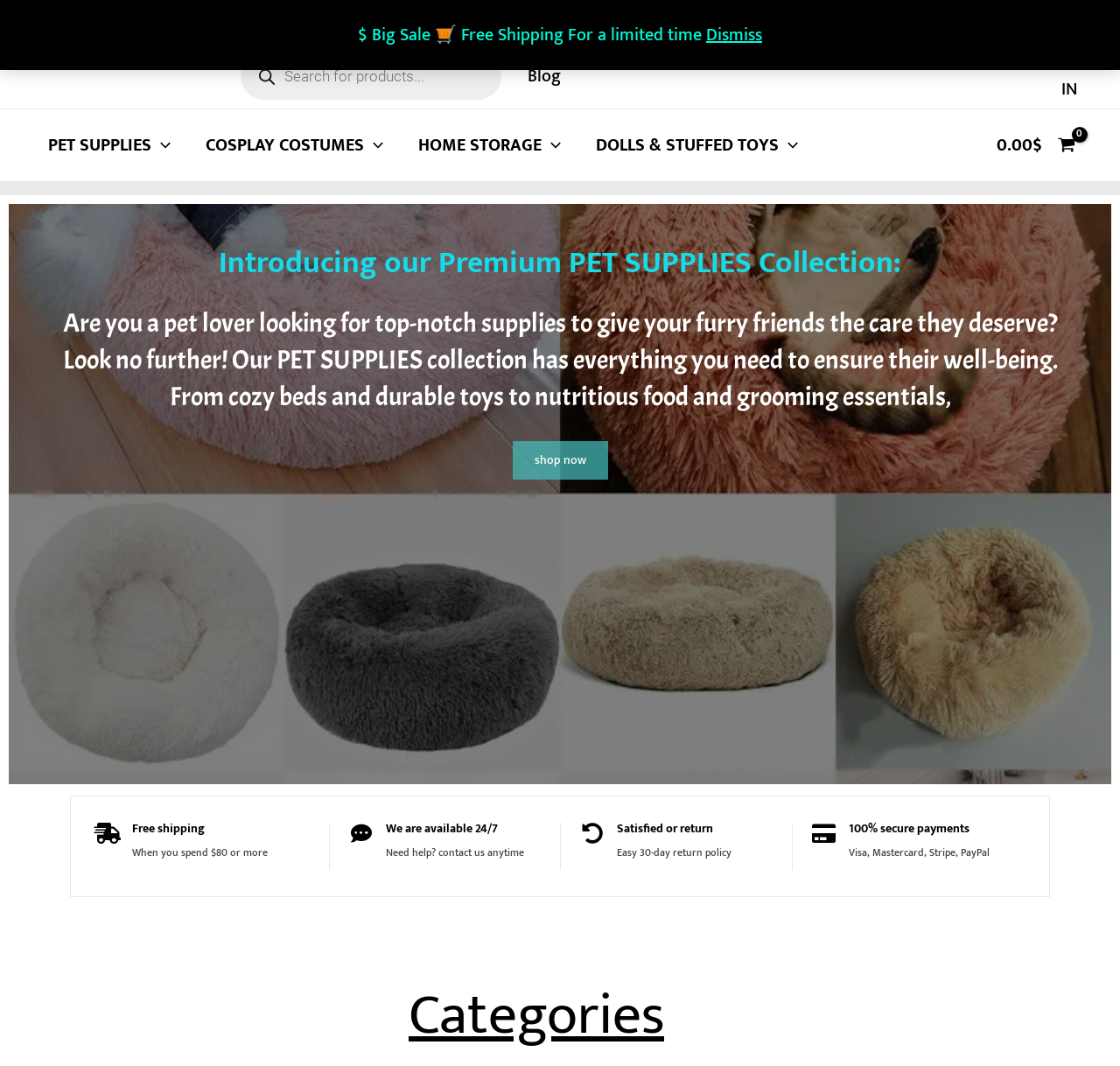Based on the element description, predict the bounding box coordinates (top-left x, top-left y, bottom-right x, bottom-right y) for the UI element in the screenshot: parent_node: COSPLAY COSTUMES aria-label="Menu Toggle"

[0.325, 0.117, 0.342, 0.156]